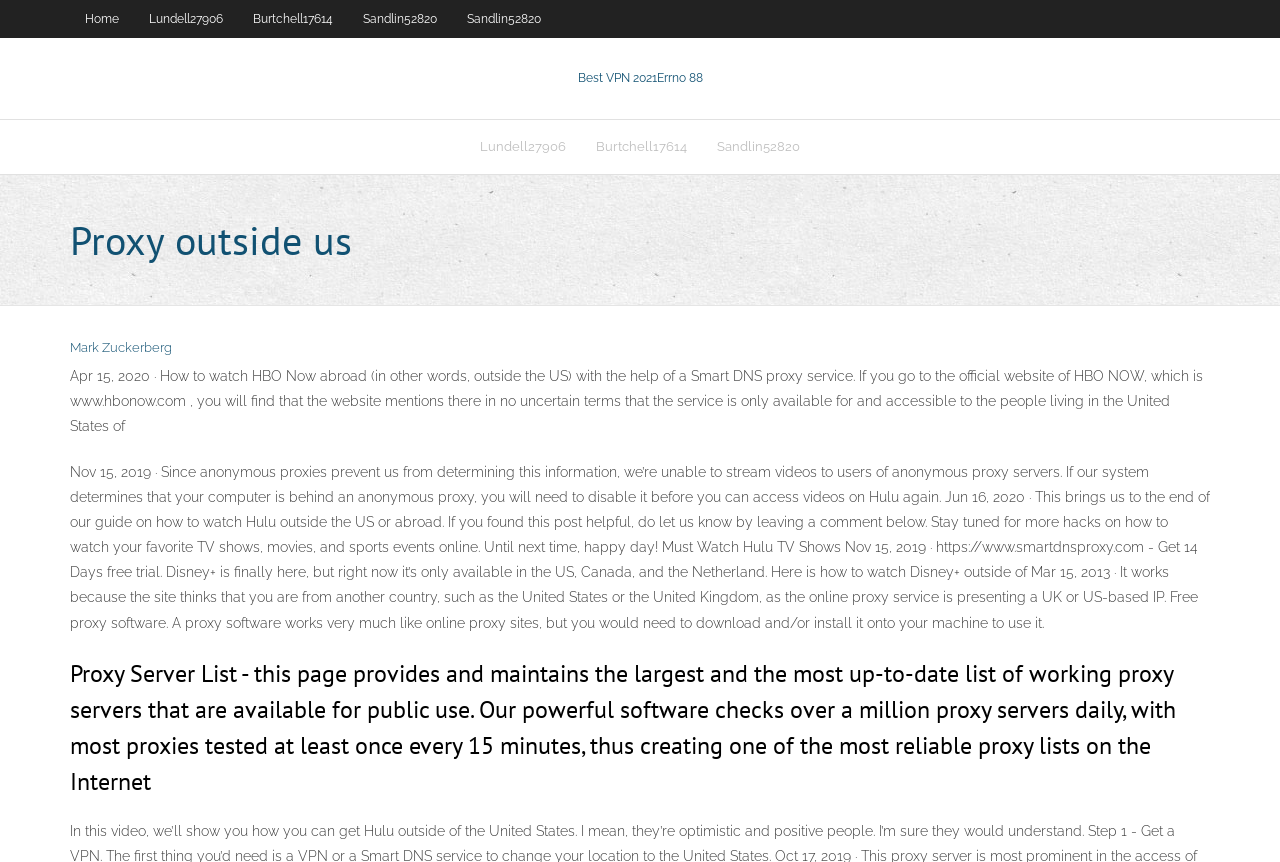Locate the bounding box coordinates of the area you need to click to fulfill this instruction: 'Read about watching HBO Now abroad'. The coordinates must be in the form of four float numbers ranging from 0 to 1: [left, top, right, bottom].

[0.055, 0.427, 0.94, 0.504]